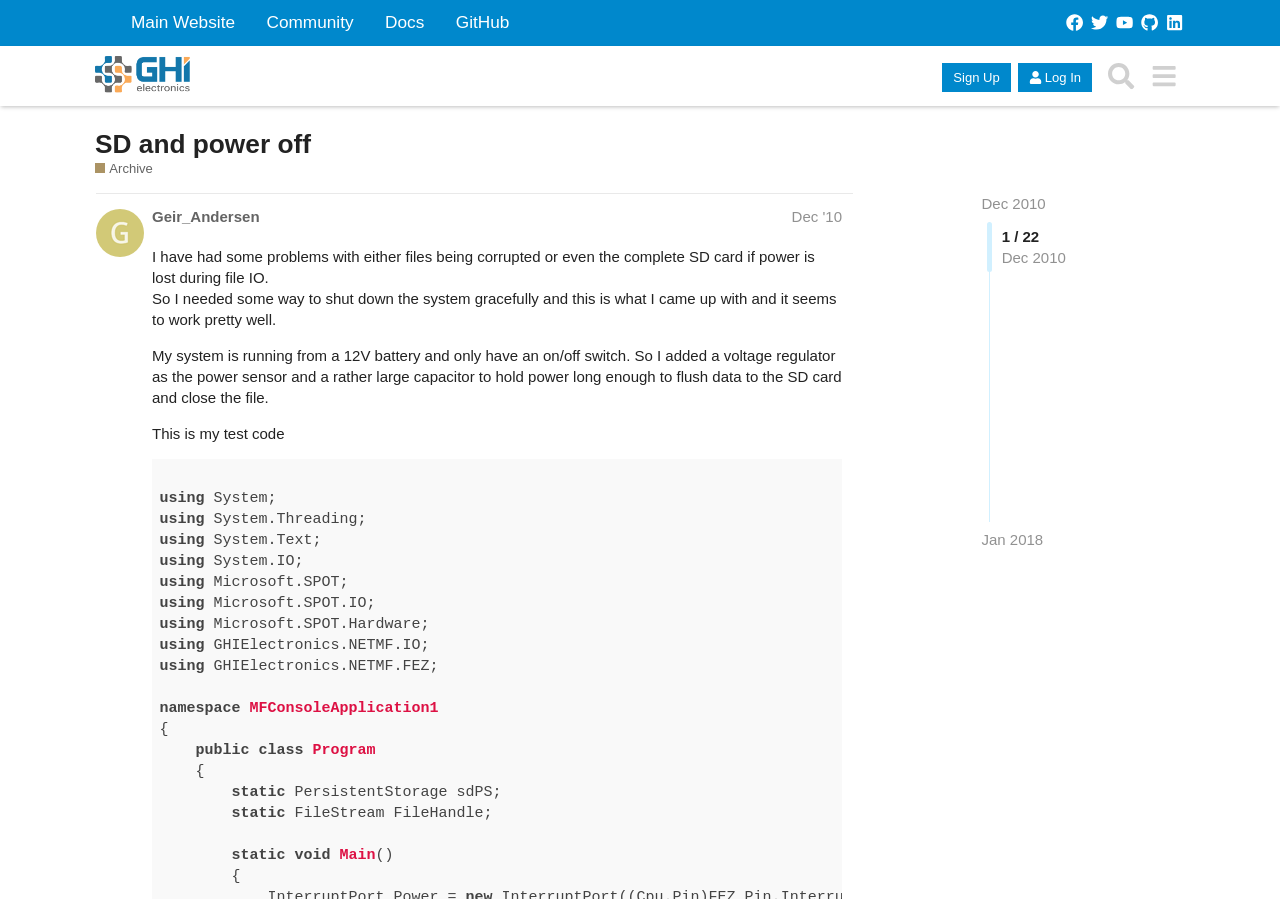Detail the various sections and features present on the webpage.

This webpage appears to be a forum discussion thread on GHI Electronics' Forums, specifically in the "Archive" section. At the top of the page, there is a header section with links to the main website, community, docs, and GitHub. Below this, there are several icons and links to various features, including sign up, log in, search, and a menu.

The main content of the page is a discussion thread titled "SD and power off". The thread is started by a user named Geir_Andersen, who posted on December 10, 2010. The user describes having problems with file corruption and SD card damage due to power loss during file IO and explains how they developed a solution to shut down the system gracefully.

The post includes a block of code, which is a C# program that uses various libraries, including System, System.Threading, System.Text, System.IO, Microsoft.SPOT, and GHIElectronics.NETMF.IO. The code appears to be a console application that uses persistent storage and file streams.

Below the code, there are several other posts in the thread, but they are not visible in this screenshot. The page also has navigation links to move to different pages of the thread, with a pagination indicator showing that this is page 1 of 22.